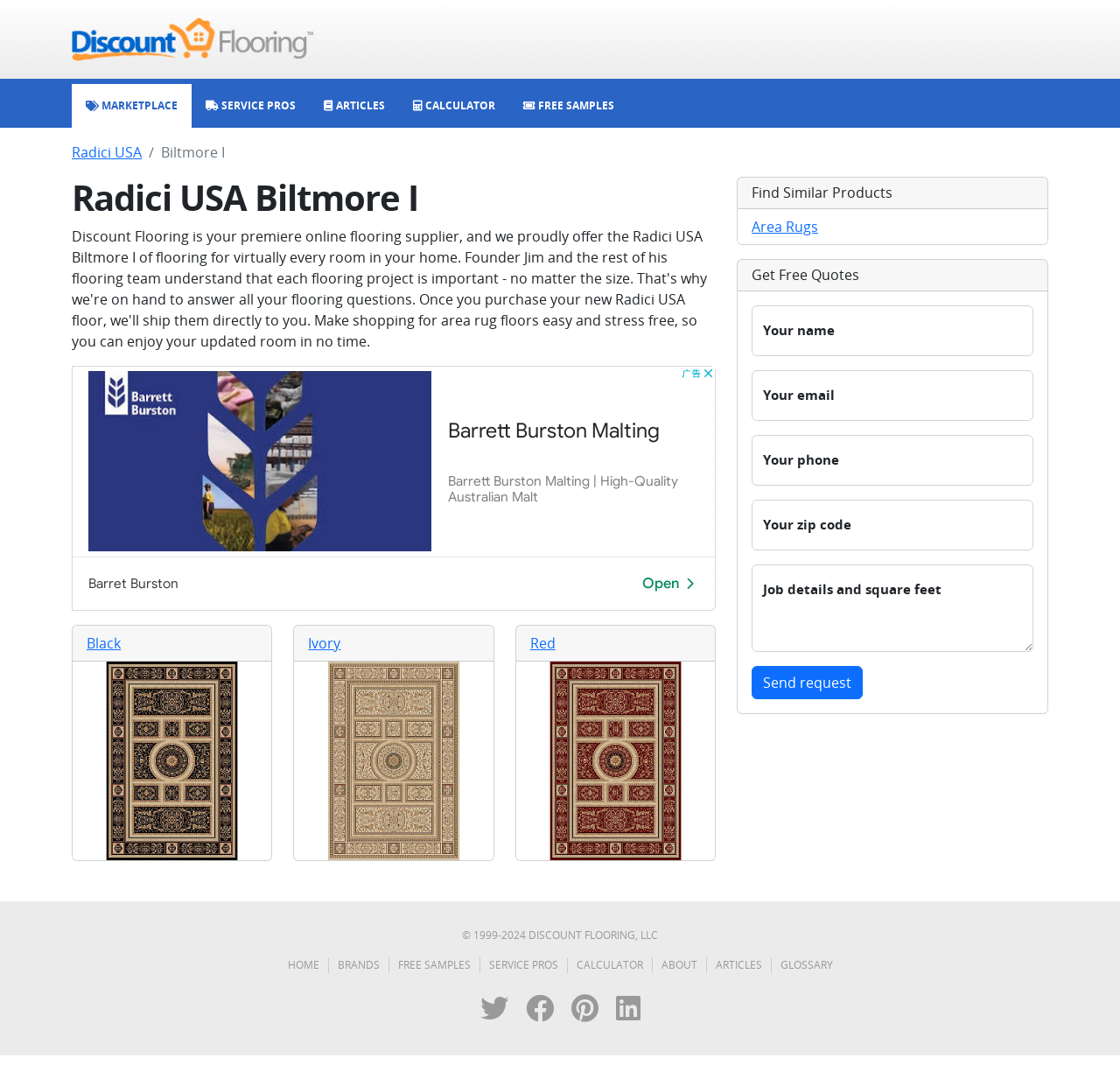Answer this question using a single word or a brief phrase:
What is the copyright year range of Discount Flooring?

1999-2024